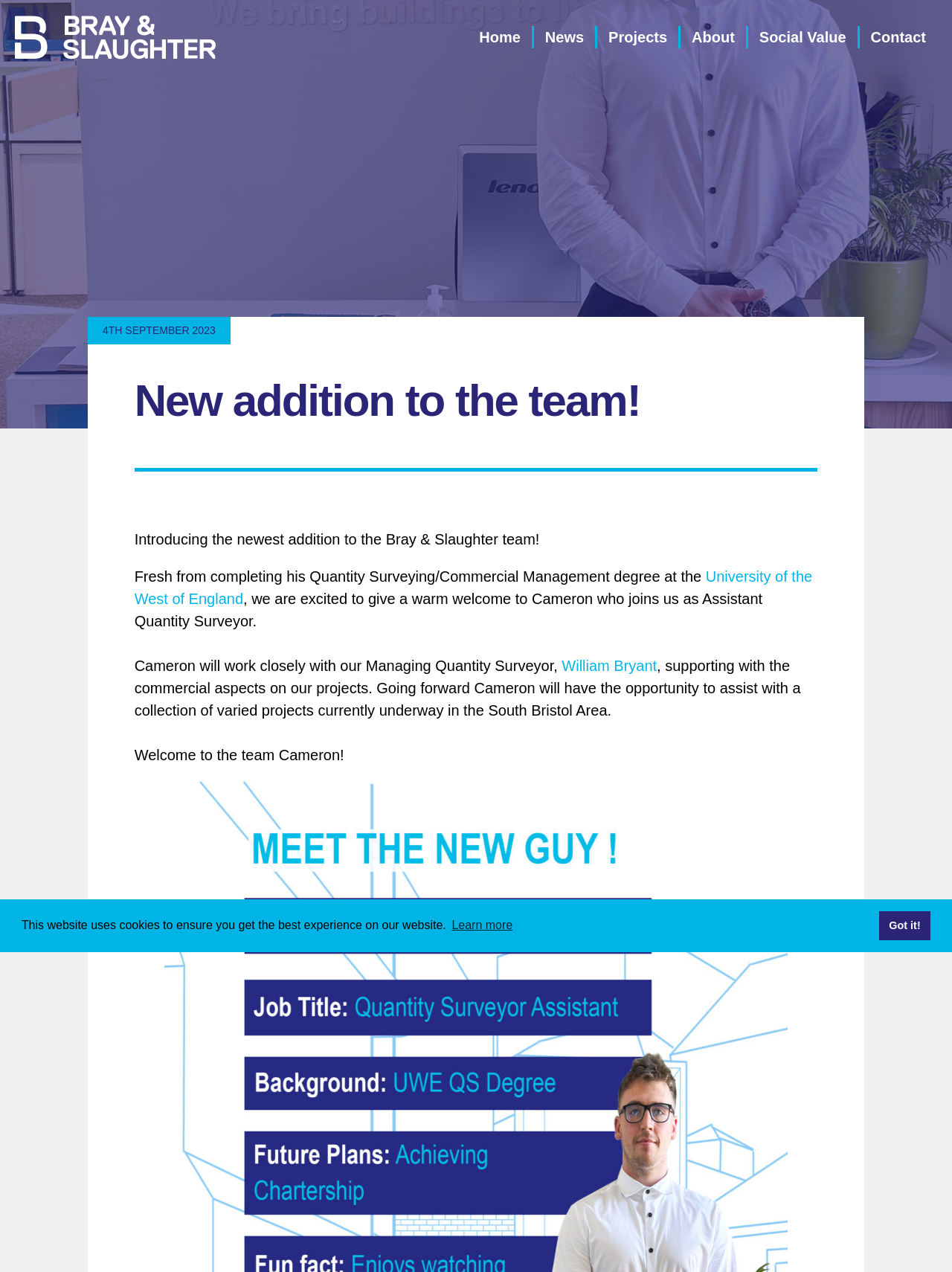Please provide a comprehensive answer to the question based on the screenshot: What is the date mentioned on the webpage?

I found the date '4TH SEPTEMBER 2023' on the webpage, which is mentioned in a static text element with bounding box coordinates [0.108, 0.255, 0.226, 0.264].